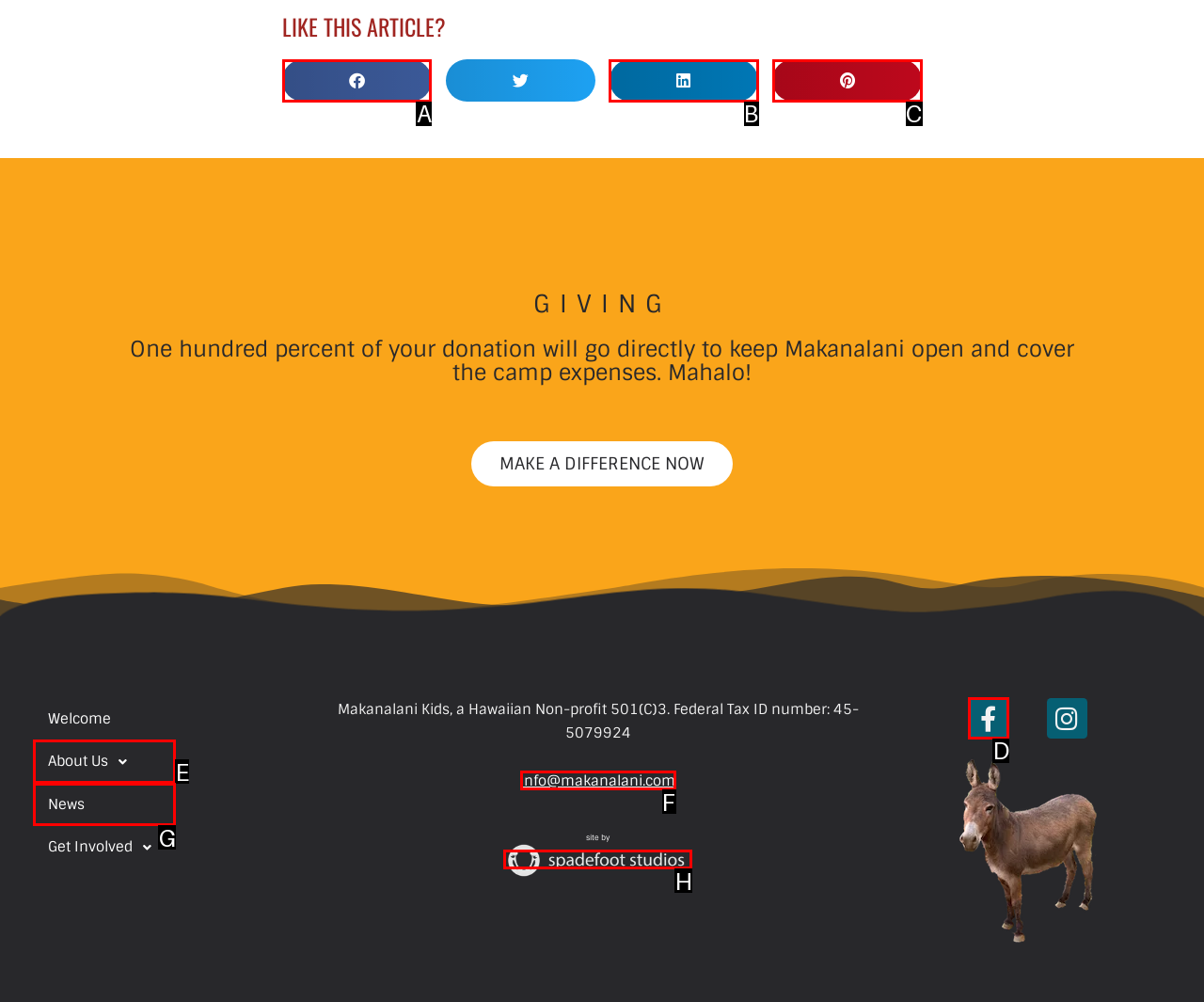Choose the option that matches the following description: aria-label="Share on pinterest"
Reply with the letter of the selected option directly.

C